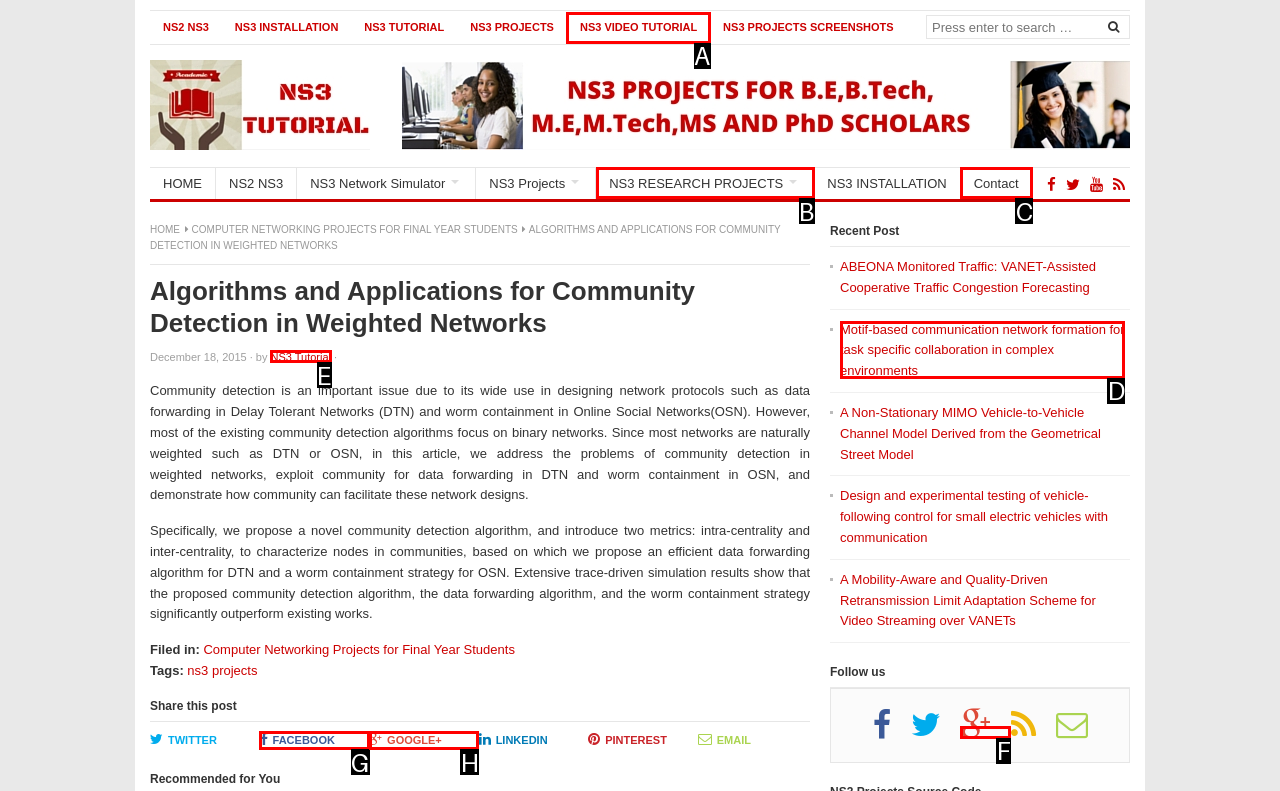Which lettered option matches the following description: title="Google Plus"
Provide the letter of the matching option directly.

F